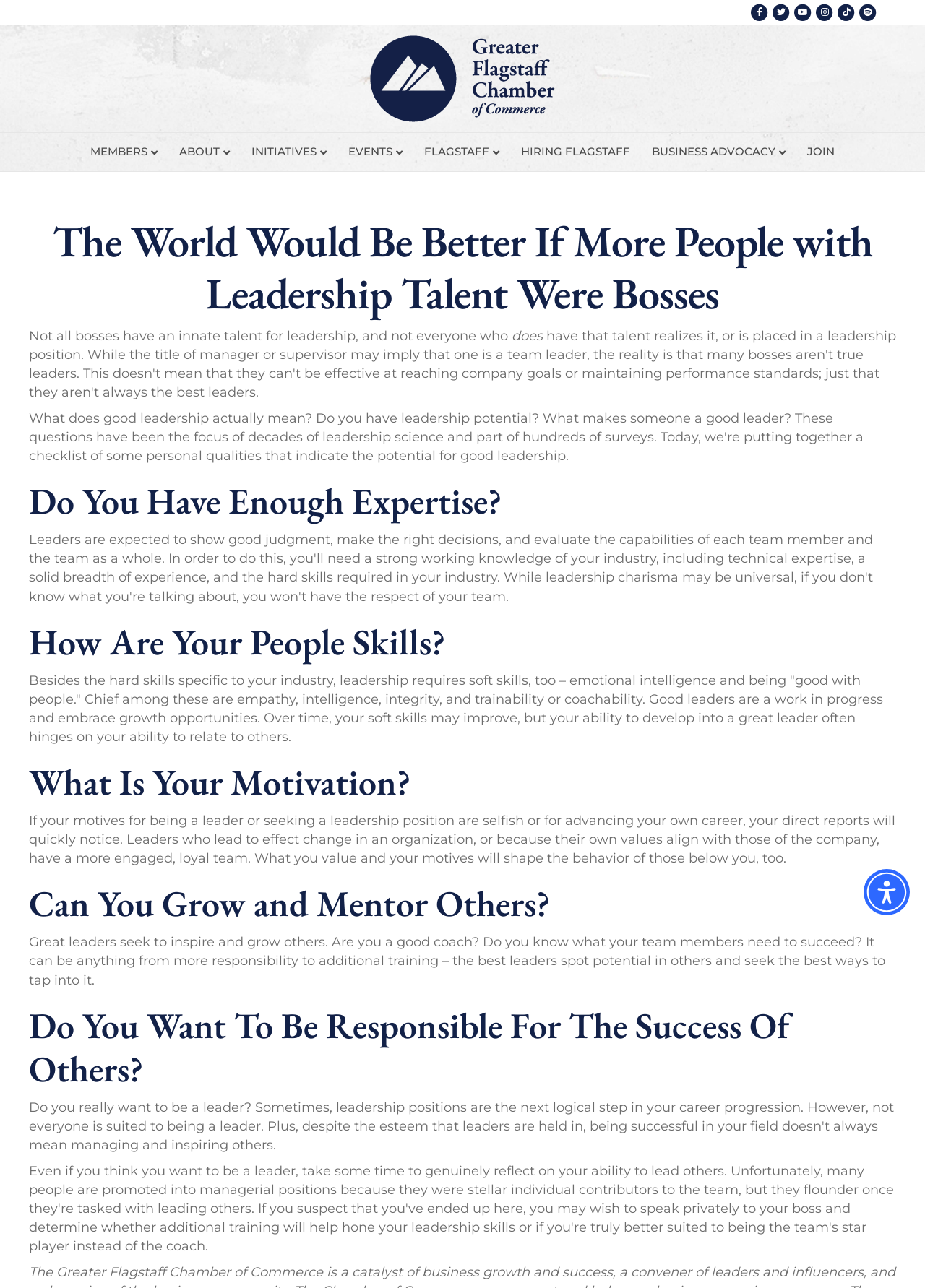What do great leaders seek to do?
Please respond to the question with a detailed and thorough explanation.

I found the answer by reading the static text that says 'Great leaders seek to inspire and grow others.' This text directly states what great leaders seek to do.